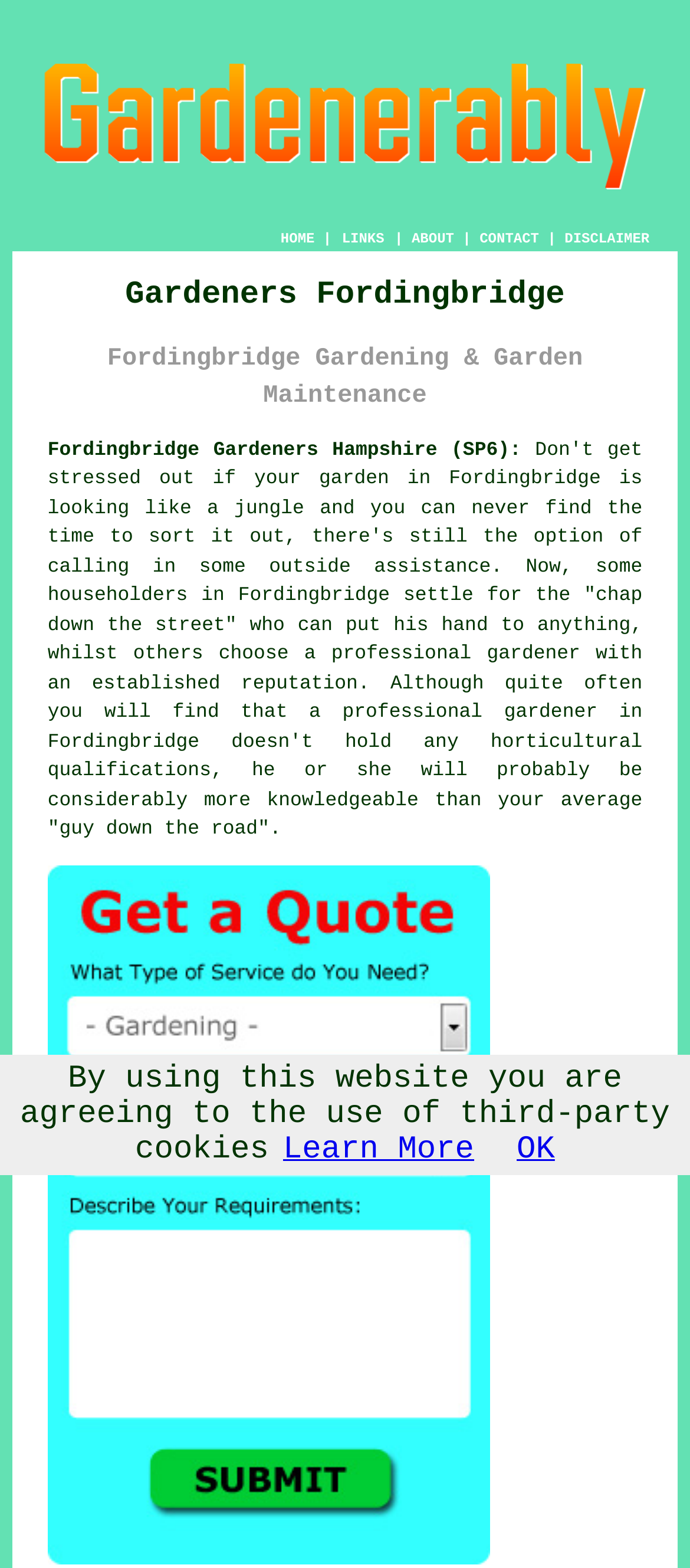Please determine the bounding box coordinates of the section I need to click to accomplish this instruction: "Click the CONTACT link".

[0.695, 0.148, 0.781, 0.158]